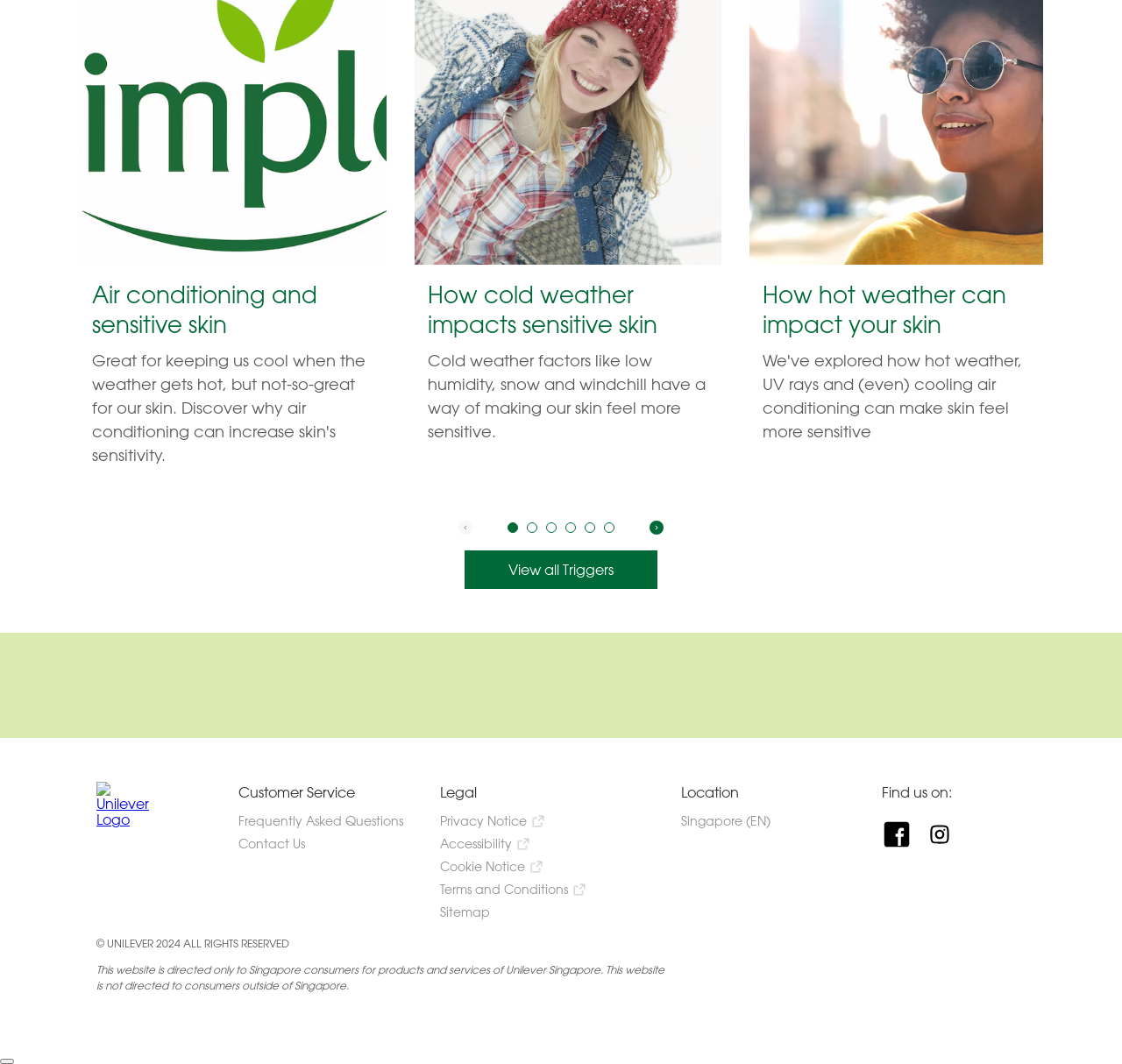Find the bounding box coordinates of the element you need to click on to perform this action: 'search for something'. The coordinates should be represented by four float values between 0 and 1, in the format [left, top, right, bottom].

None